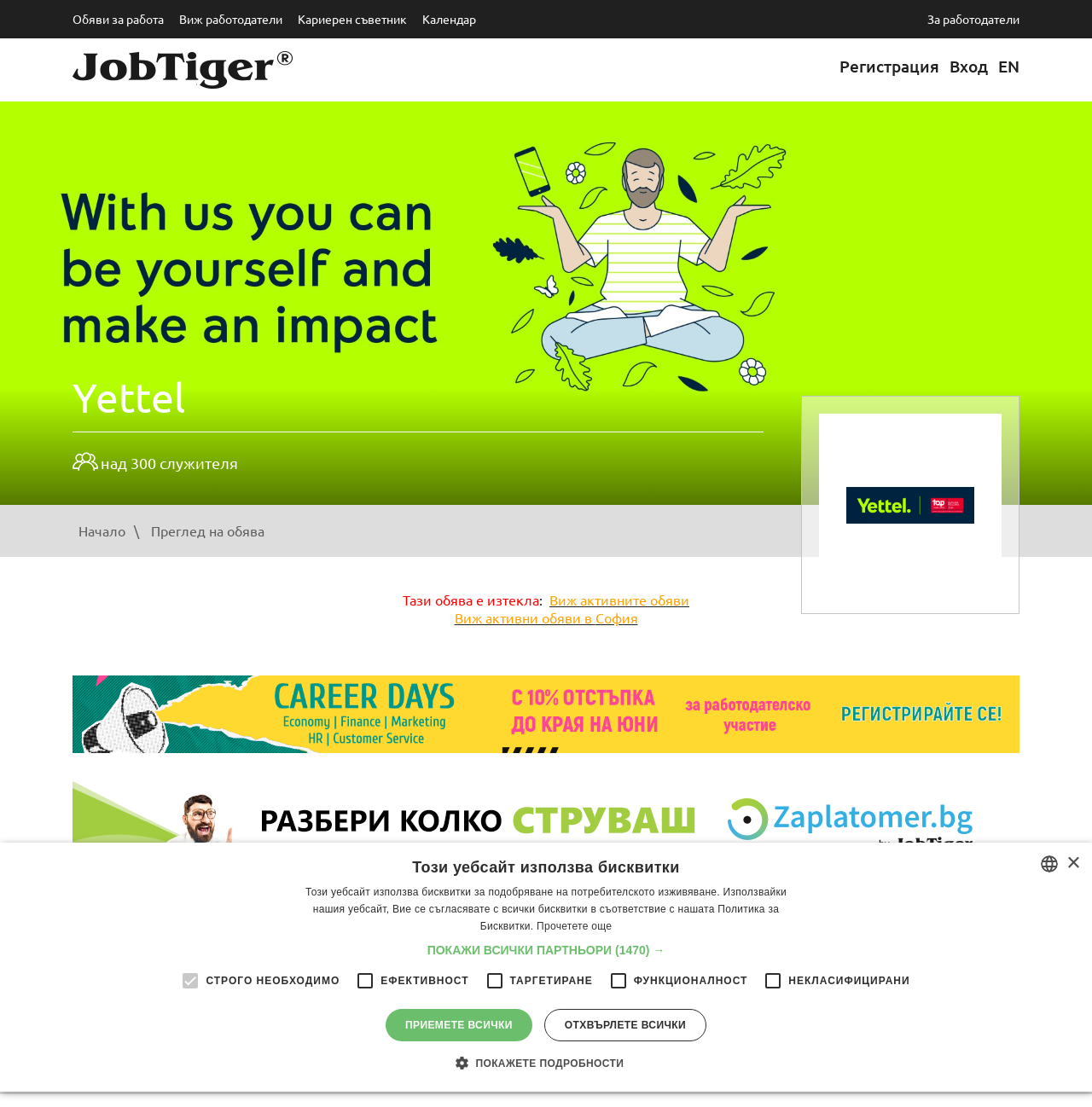Give a detailed overview of the webpage's appearance and contents.

This webpage is a job posting page for a Commercial Project Management Specialist position at Yettel, a company located in Sofia, Bulgaria. The page is divided into several sections. At the top, there are links to other job posting websites, a JobTiger logo, and a language selection option. Below that, there is a brief description of the company, Yettel, with a logo and a mention of having over 300 employees.

The main section of the page is dedicated to the job posting, which is no longer active. There is a notice stating that the job posting has expired, and links to view active job postings in Sofia or all active job postings.

On the left side of the page, there are links to various sections of the website, including the homepage, job search, calendar, and information about the website. On the right side, there are links to social media profiles and a section for career advice.

At the bottom of the page, there are more links to various sections of the website, including information about the website, services, and policies. There is also a section with links to social media profiles and a newsletter subscription option.

Additionally, there is a notification at the bottom of the page informing users that the website uses cookies to improve user experience, with a link to read more about the cookie policy.